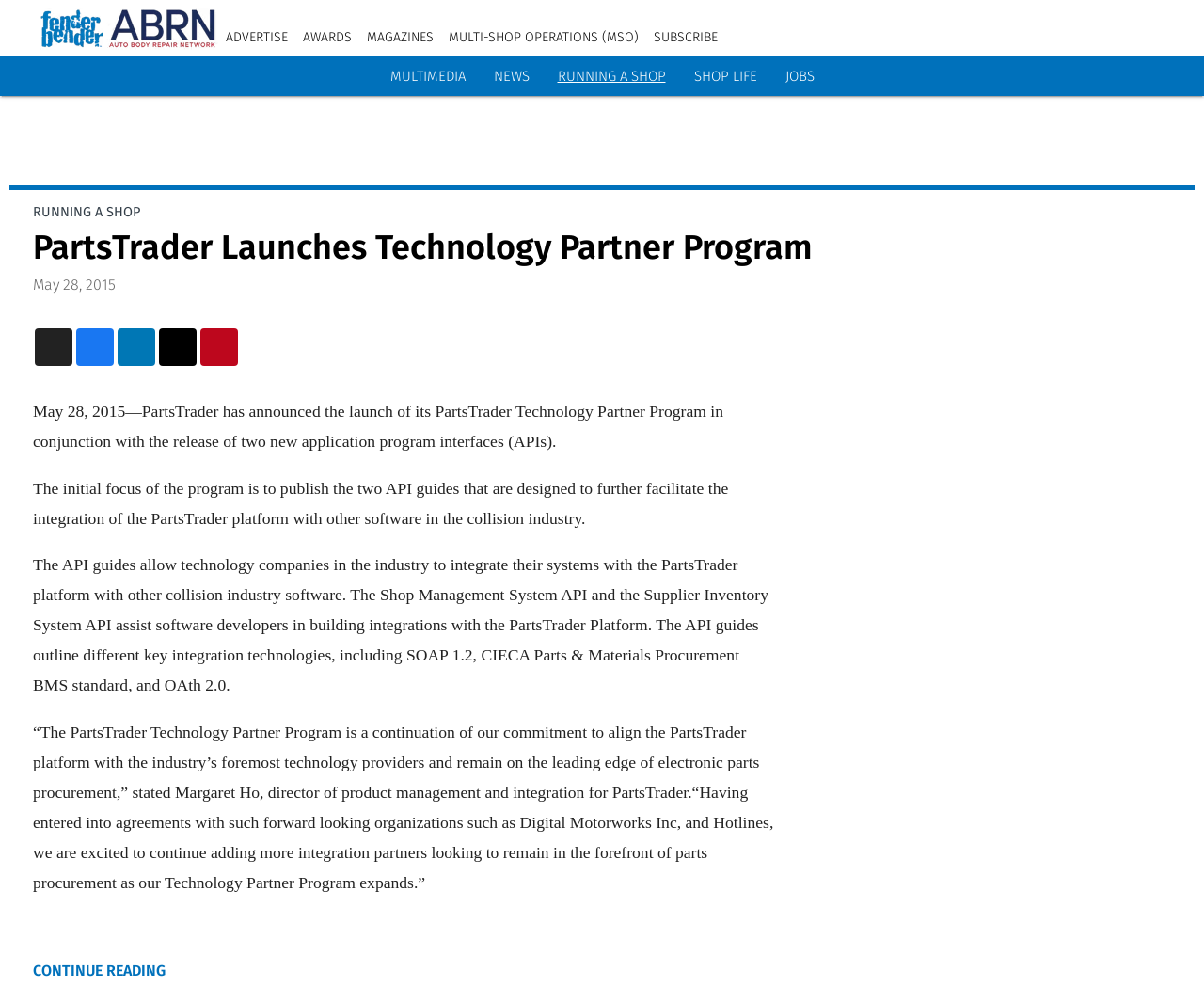Identify the bounding box coordinates of the region that needs to be clicked to carry out this instruction: "Click on JOBS link". Provide these coordinates as four float numbers ranging from 0 to 1, i.e., [left, top, right, bottom].

[0.012, 0.947, 0.038, 0.965]